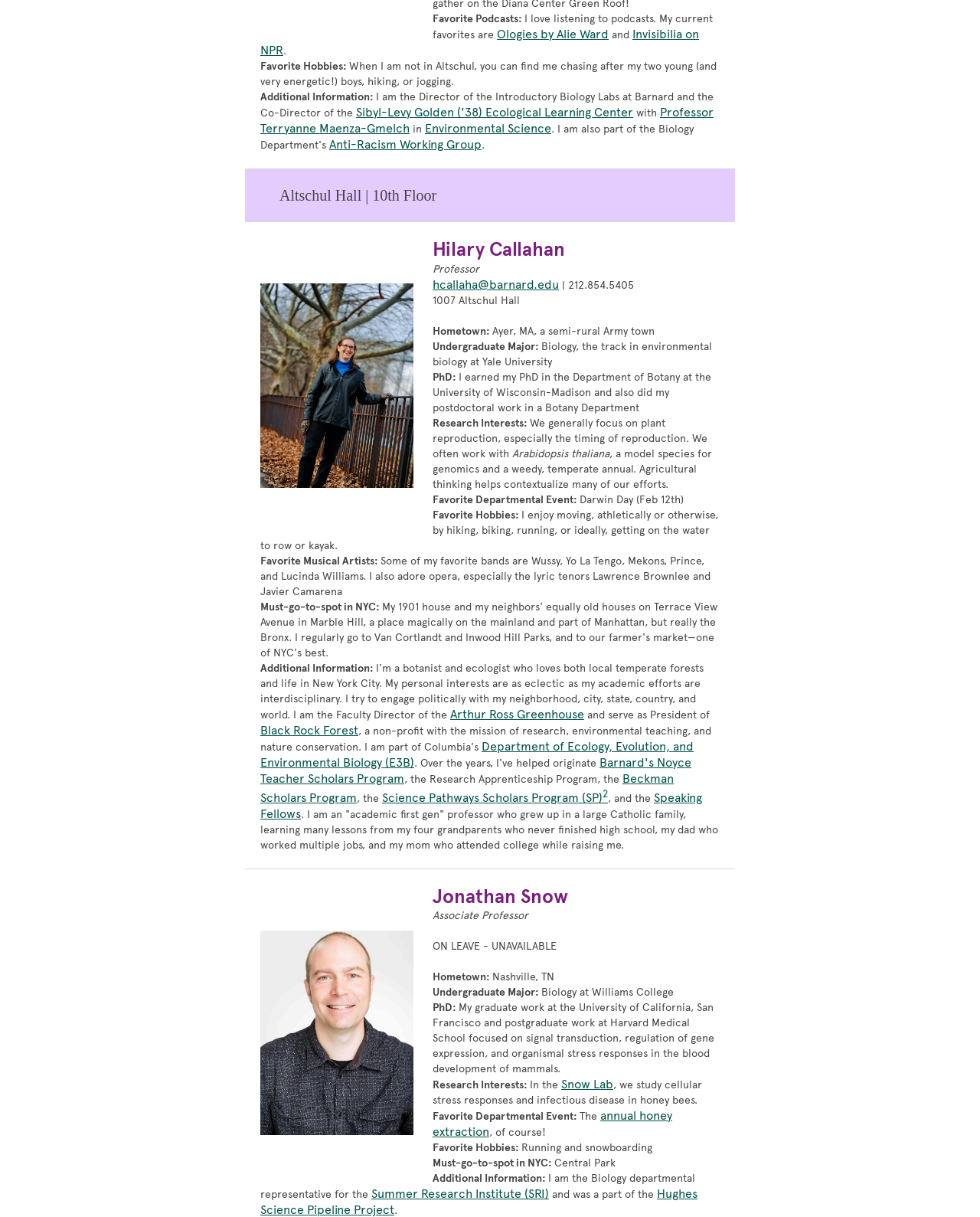What is the professor's hometown?
Look at the image and answer with only one word or phrase.

Ayer, MA